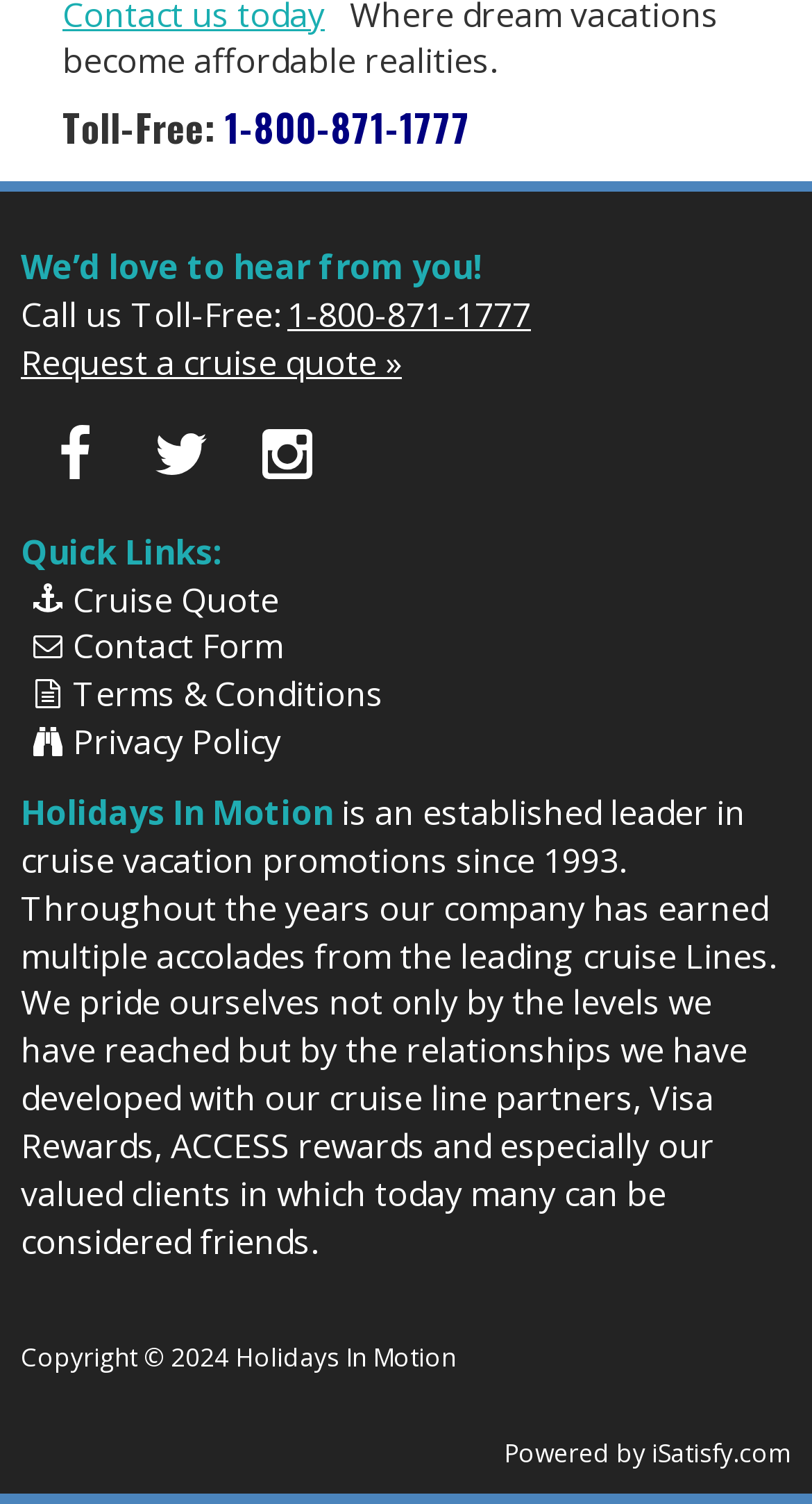Can you find the bounding box coordinates for the element that needs to be clicked to execute this instruction: "Call the toll-free number"? The coordinates should be given as four float numbers between 0 and 1, i.e., [left, top, right, bottom].

[0.354, 0.194, 0.654, 0.224]